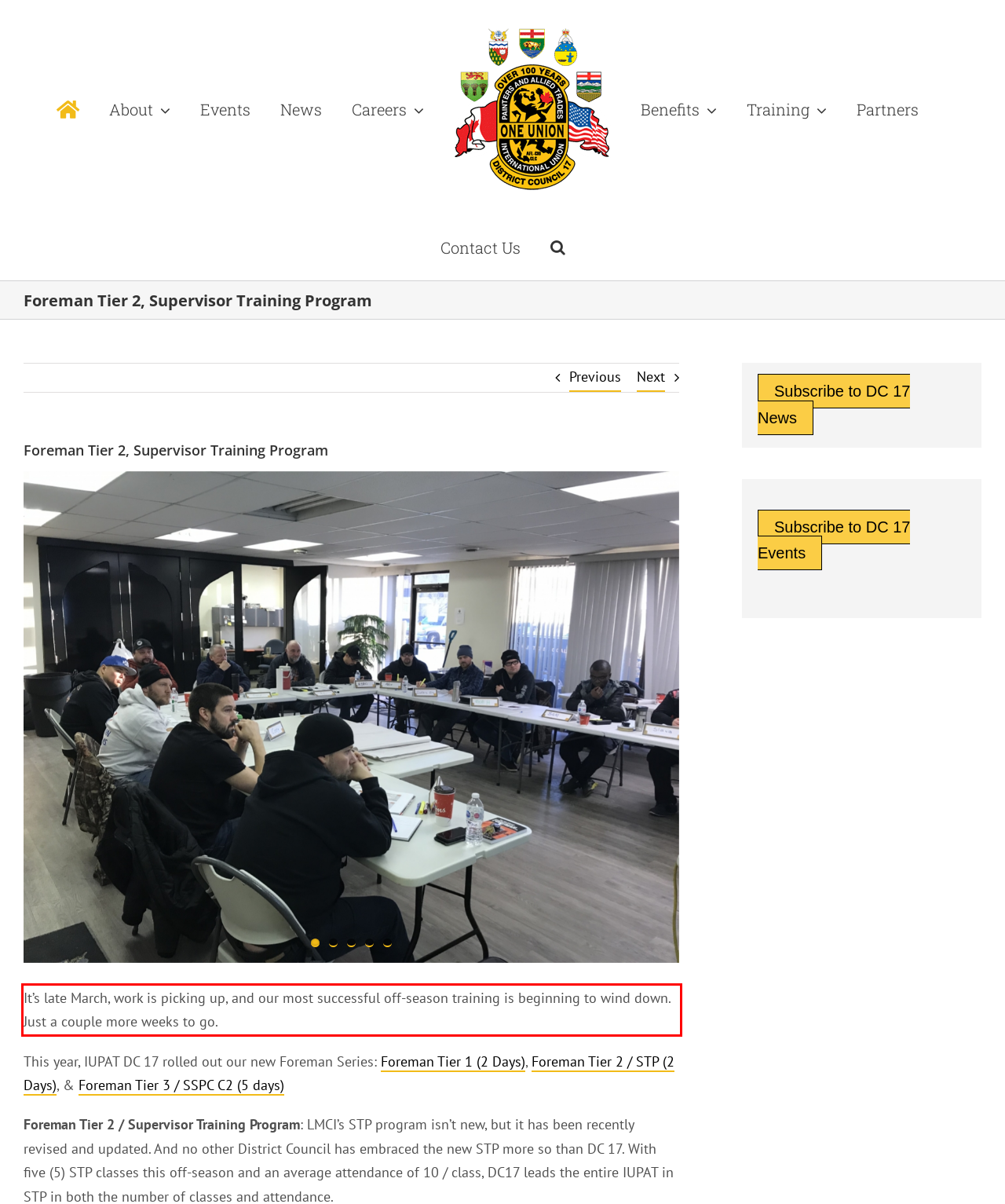You are given a screenshot with a red rectangle. Identify and extract the text within this red bounding box using OCR.

It’s late March, work is picking up, and our most successful off-season training is beginning to wind down. Just a couple more weeks to go.